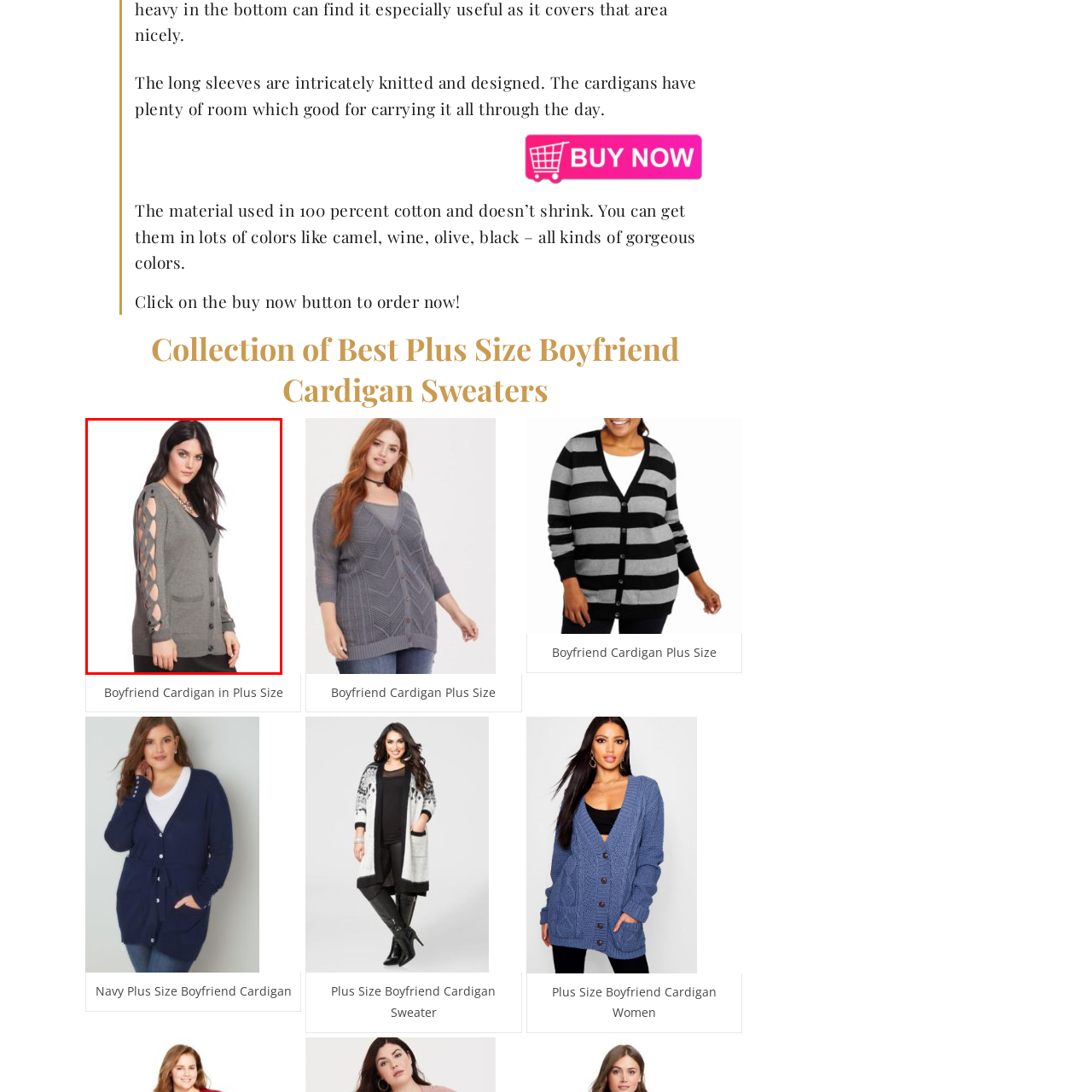Please provide a comprehensive description of the image highlighted by the red bounding box.

This image showcases a stylish plus-size boyfriend cardigan in a soft gray hue, designed for comfort and elegance. The cardigan features intricate knitted details with unique cut-out patterns along the long sleeves, adding a fashionable twist to a classic design. It is equipped with a button-up front and practical pockets, making it not only chic but also functional for everyday wear. The model is elegantly styled, wearing the cardigan over a black top, complemented by a statement necklace, which enhances the overall look. This cardigan is an ideal choice for those seeking versatility and comfort, suitable for both casual outings and relaxed indoor settings.